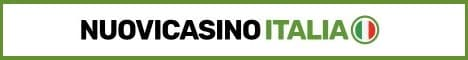Create a detailed narrative that captures the essence of the image.

The image features the branding of "NUOVICASINOITALIA," highlighting a contemporary design that emphasizes its Italian roots through the inclusion of the national colors in a circular emblem. The bold typography combines both clear and contrasting elements, making it easily recognizable. The green border around the logo adds a touch of vibrancy, signaling a modern and engaging online casino platform. Best suited for an audience interested in gaming, particularly in Italy, this logo effectively represents the brand's identity and its commitment to providing comprehensive and reliable resources within the online casino landscape.